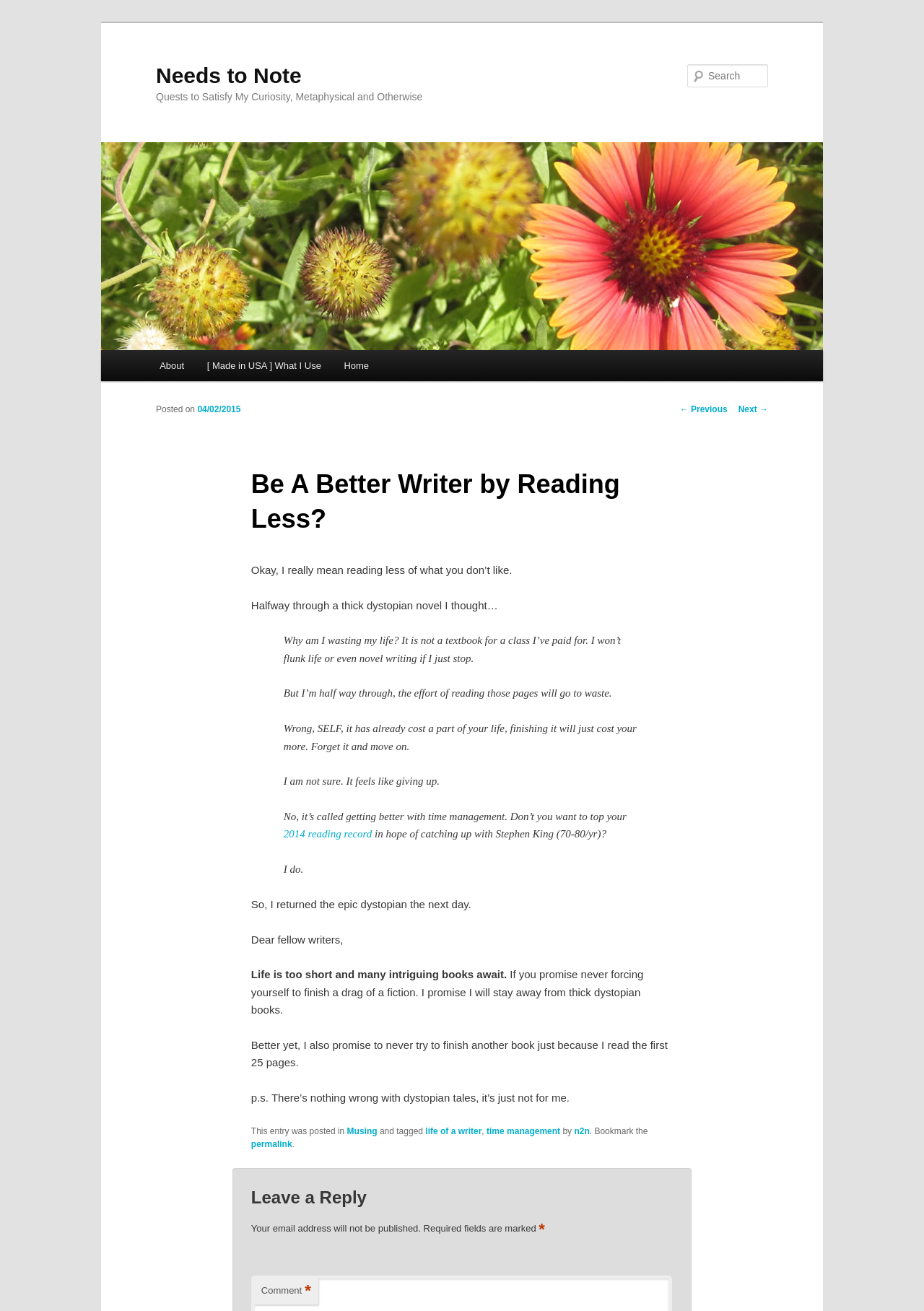Please find the bounding box coordinates of the element that you should click to achieve the following instruction: "Go to the about page". The coordinates should be presented as four float numbers between 0 and 1: [left, top, right, bottom].

[0.16, 0.267, 0.212, 0.291]